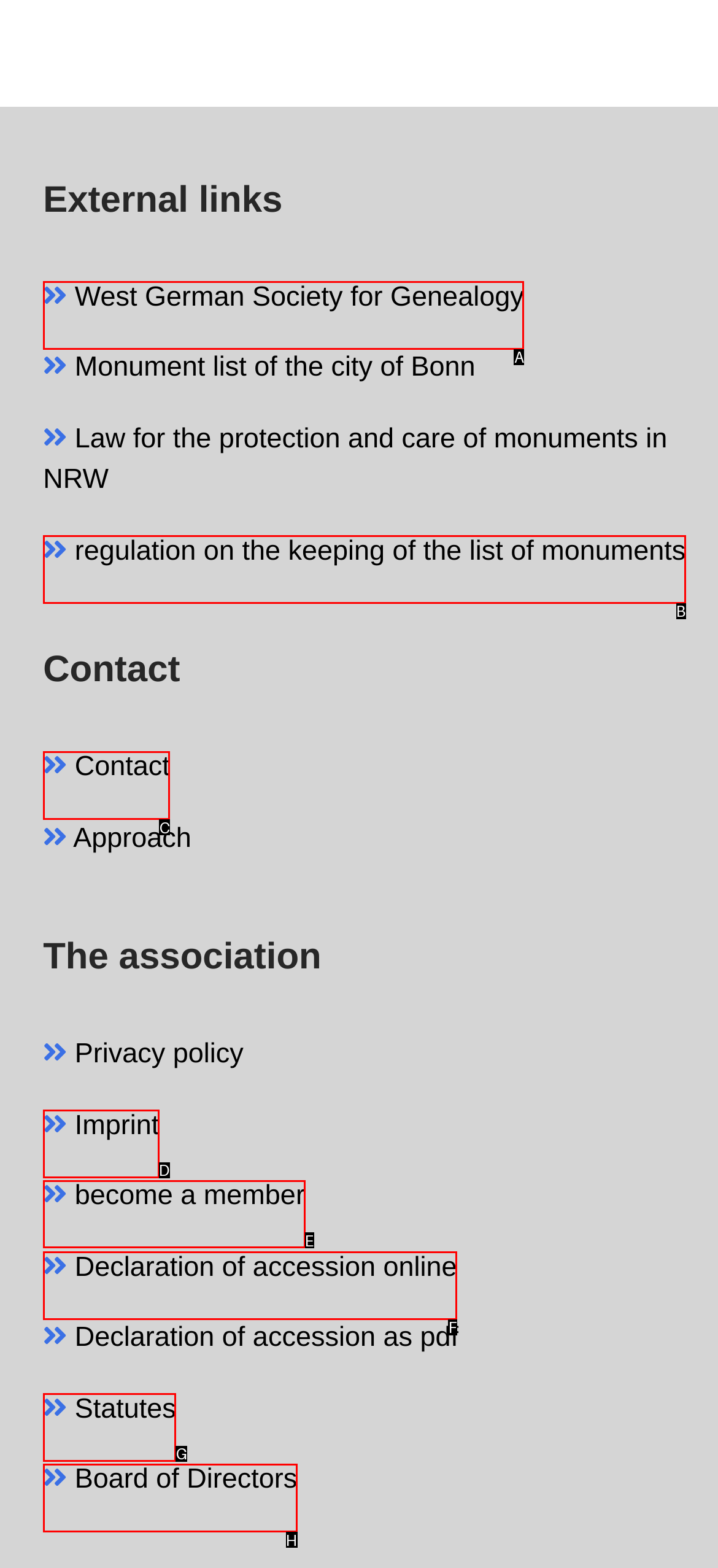Which option should you click on to fulfill this task: Become a member? Answer with the letter of the correct choice.

E